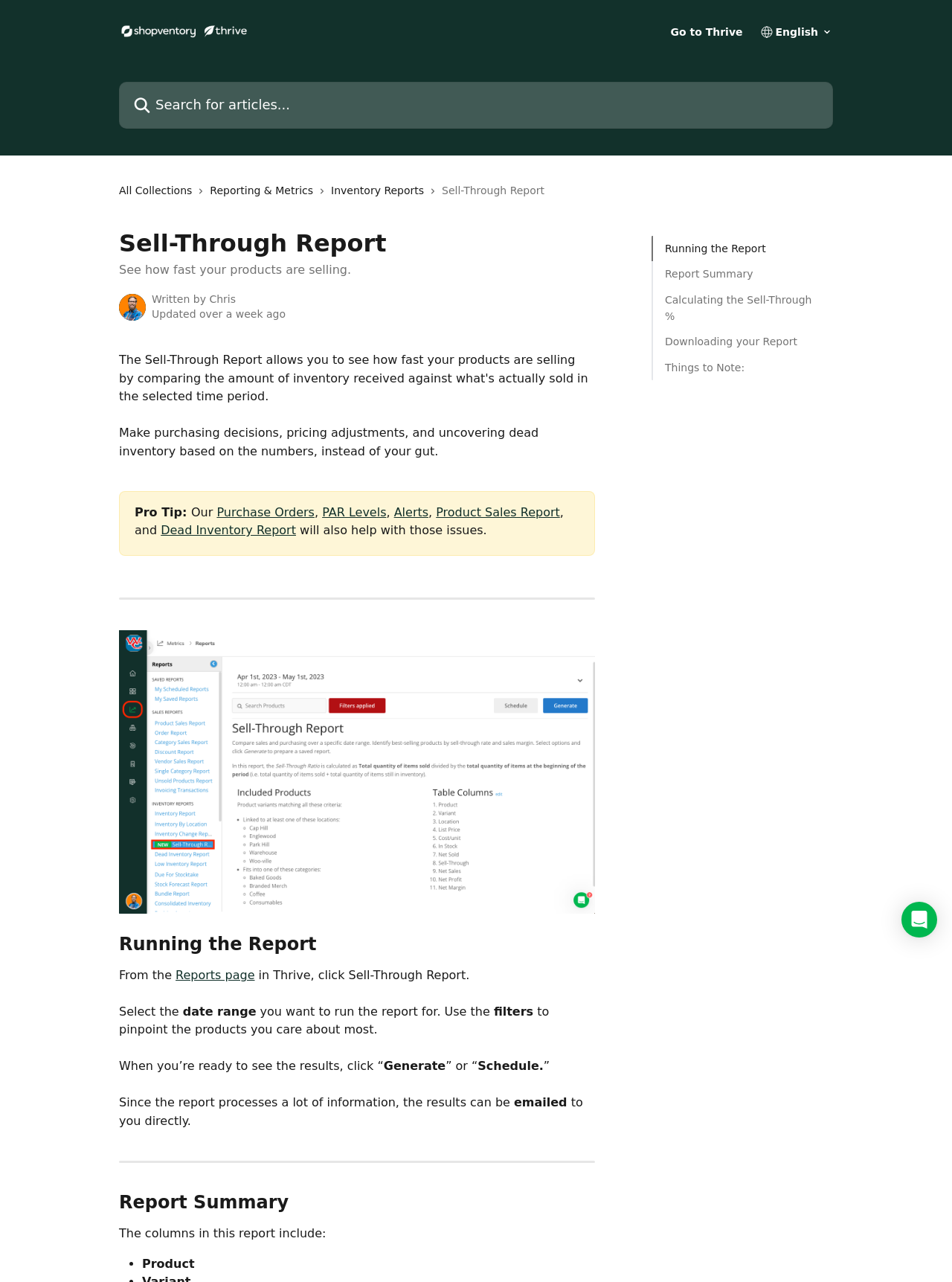Determine the bounding box coordinates of the clickable region to carry out the instruction: "View Running the Report".

[0.698, 0.187, 0.862, 0.2]